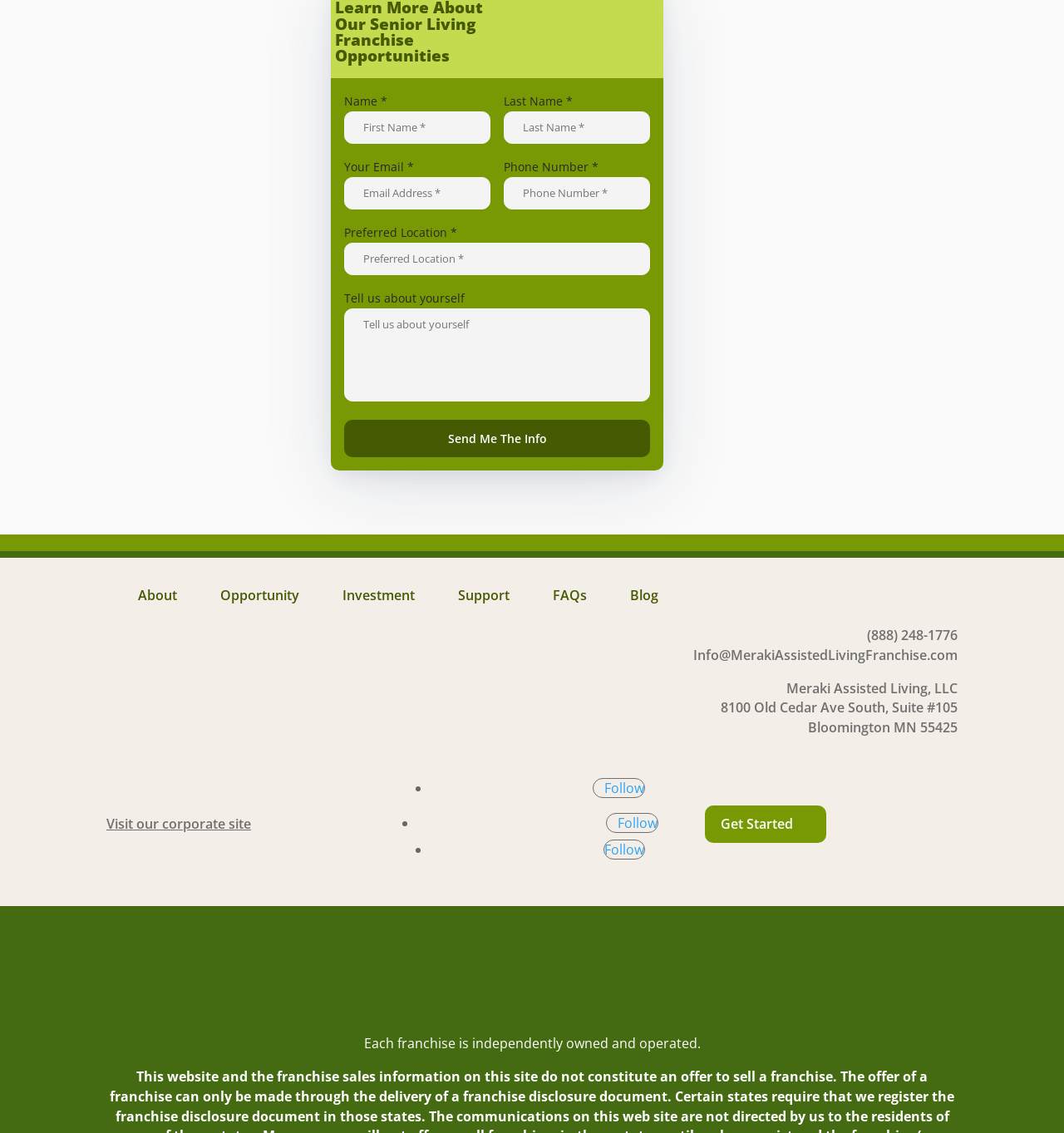What is the phone number?
Deliver a detailed and extensive answer to the question.

The phone number is displayed in the footer section of the webpage, along with the email address and other contact information.